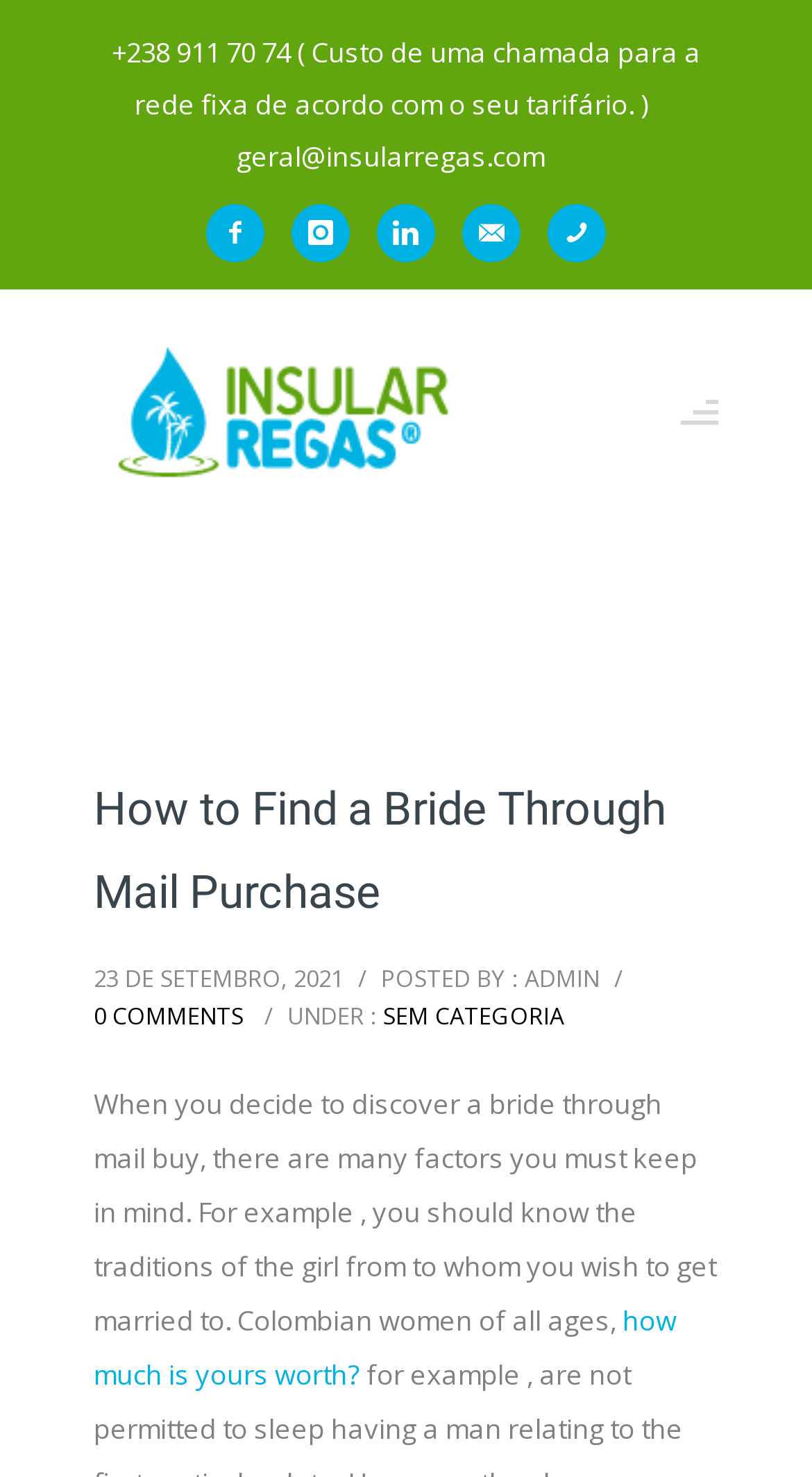Locate the bounding box coordinates of the clickable area to execute the instruction: "check the comments". Provide the coordinates as four float numbers between 0 and 1, represented as [left, top, right, bottom].

[0.115, 0.677, 0.3, 0.698]